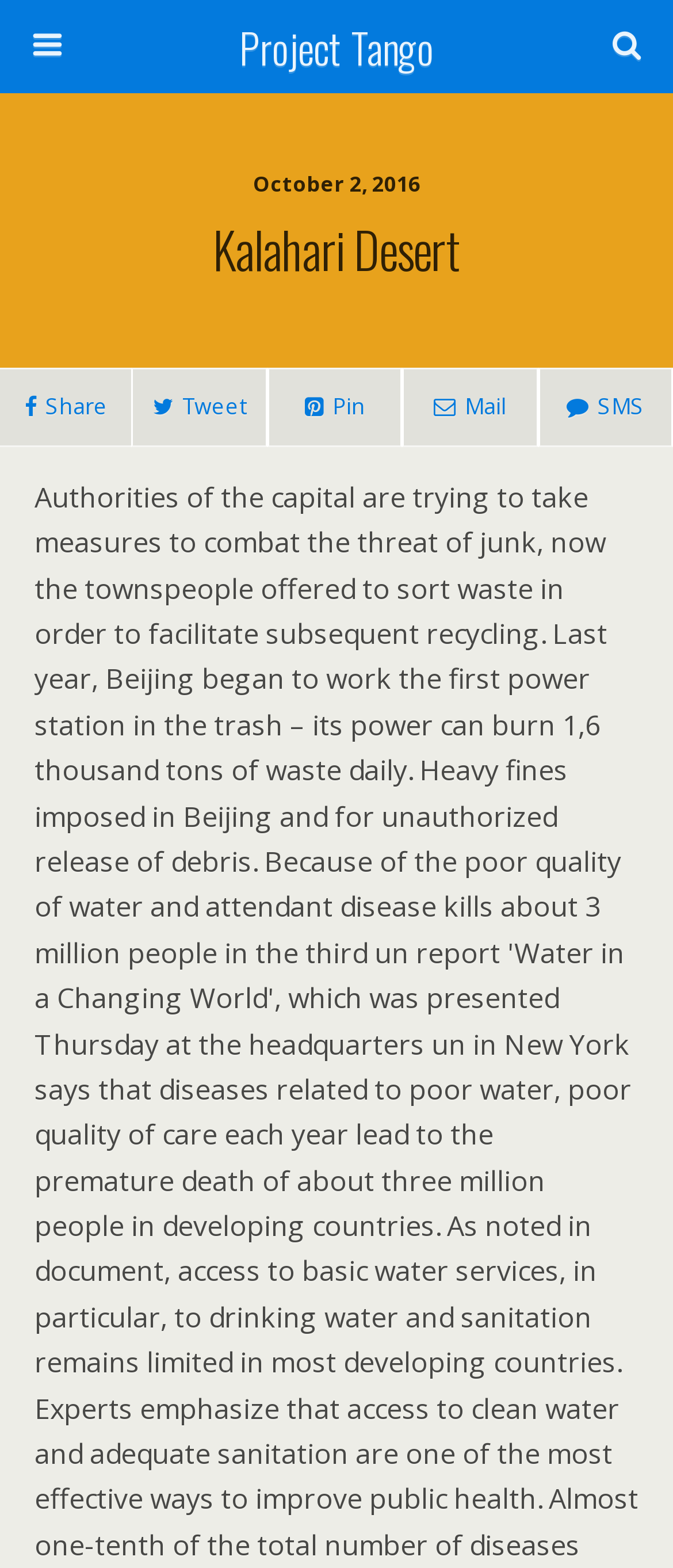Extract the bounding box coordinates of the UI element described: "Project Tango". Provide the coordinates in the format [left, top, right, bottom] with values ranging from 0 to 1.

[0.16, 0.0, 0.84, 0.059]